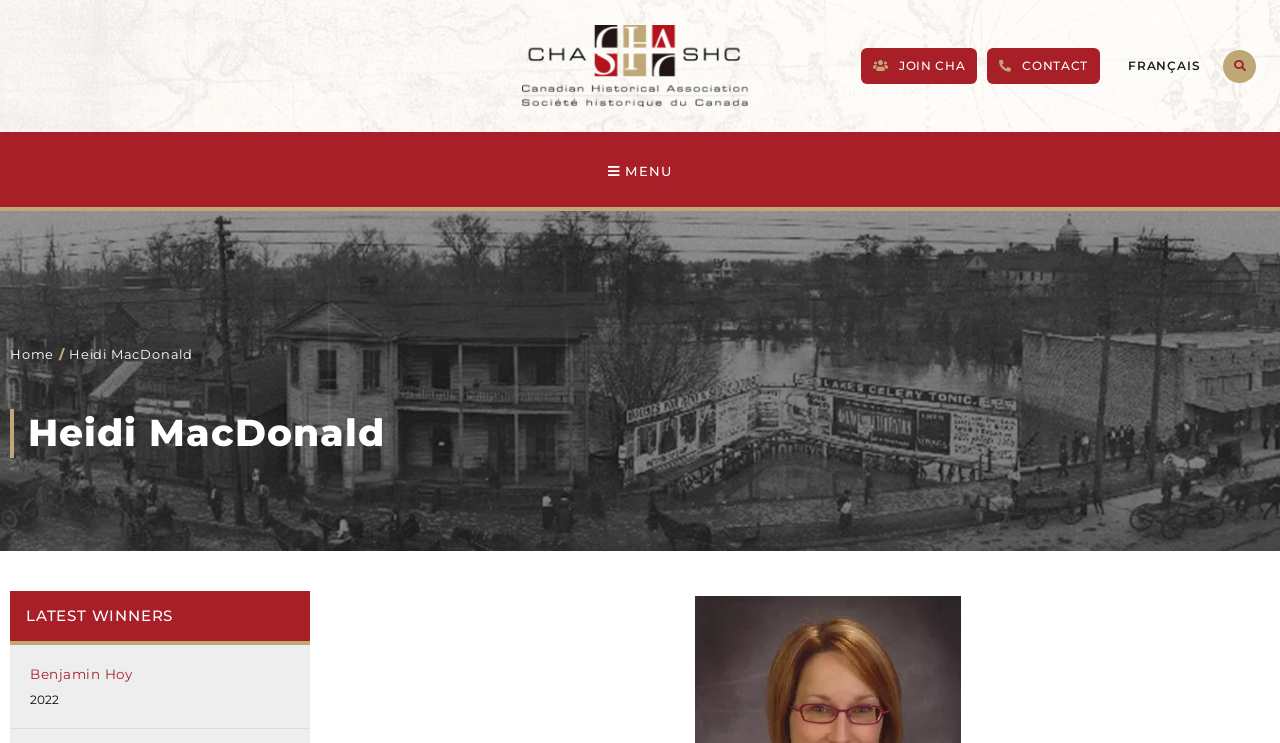Please find the bounding box for the UI component described as follows: "alt="logo headerx1" title="logo headerx1"".

[0.408, 0.034, 0.586, 0.145]